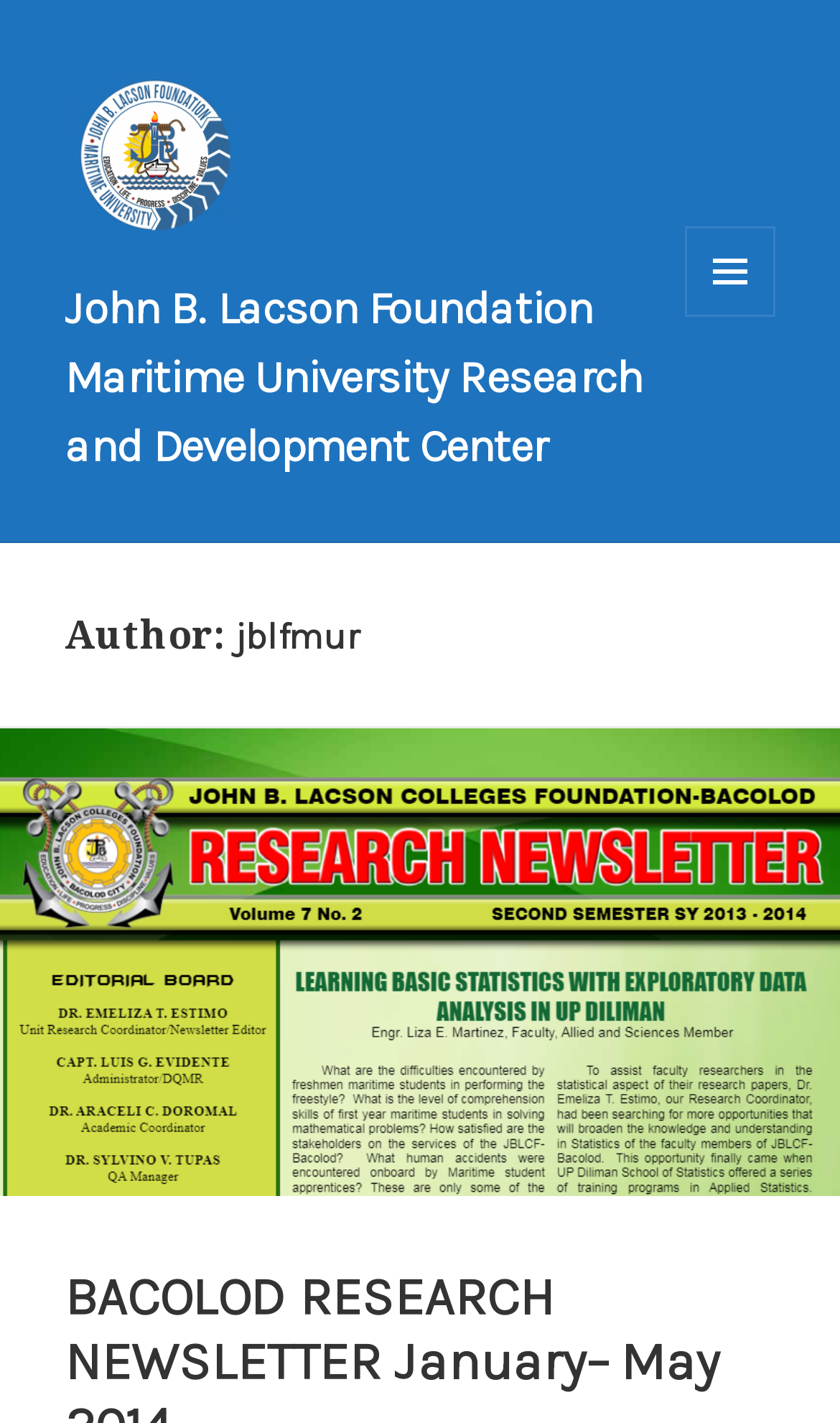How many pages are there in total?
Using the image as a reference, give a one-word or short phrase answer.

26